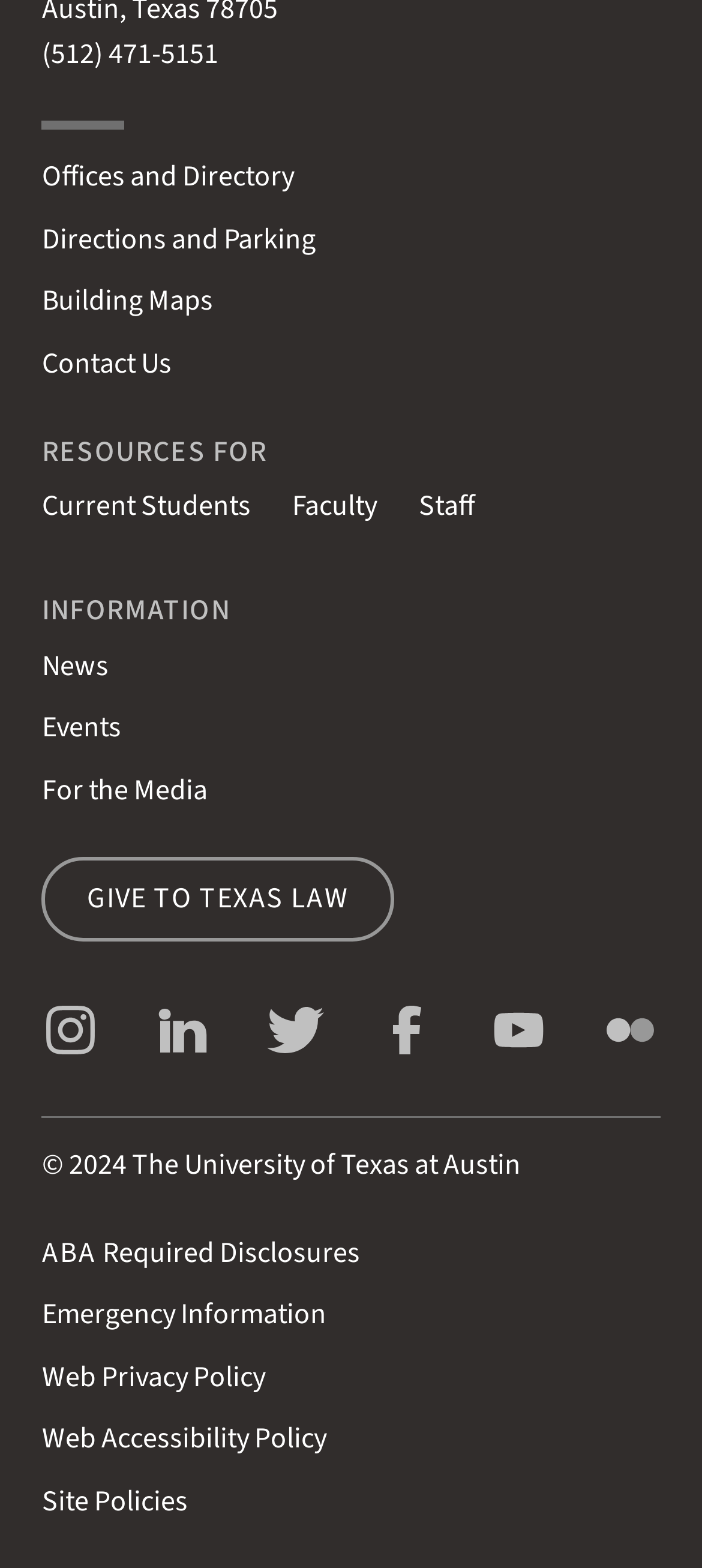Answer the following query with a single word or phrase:
What is the name of the university?

The University of Texas at Austin